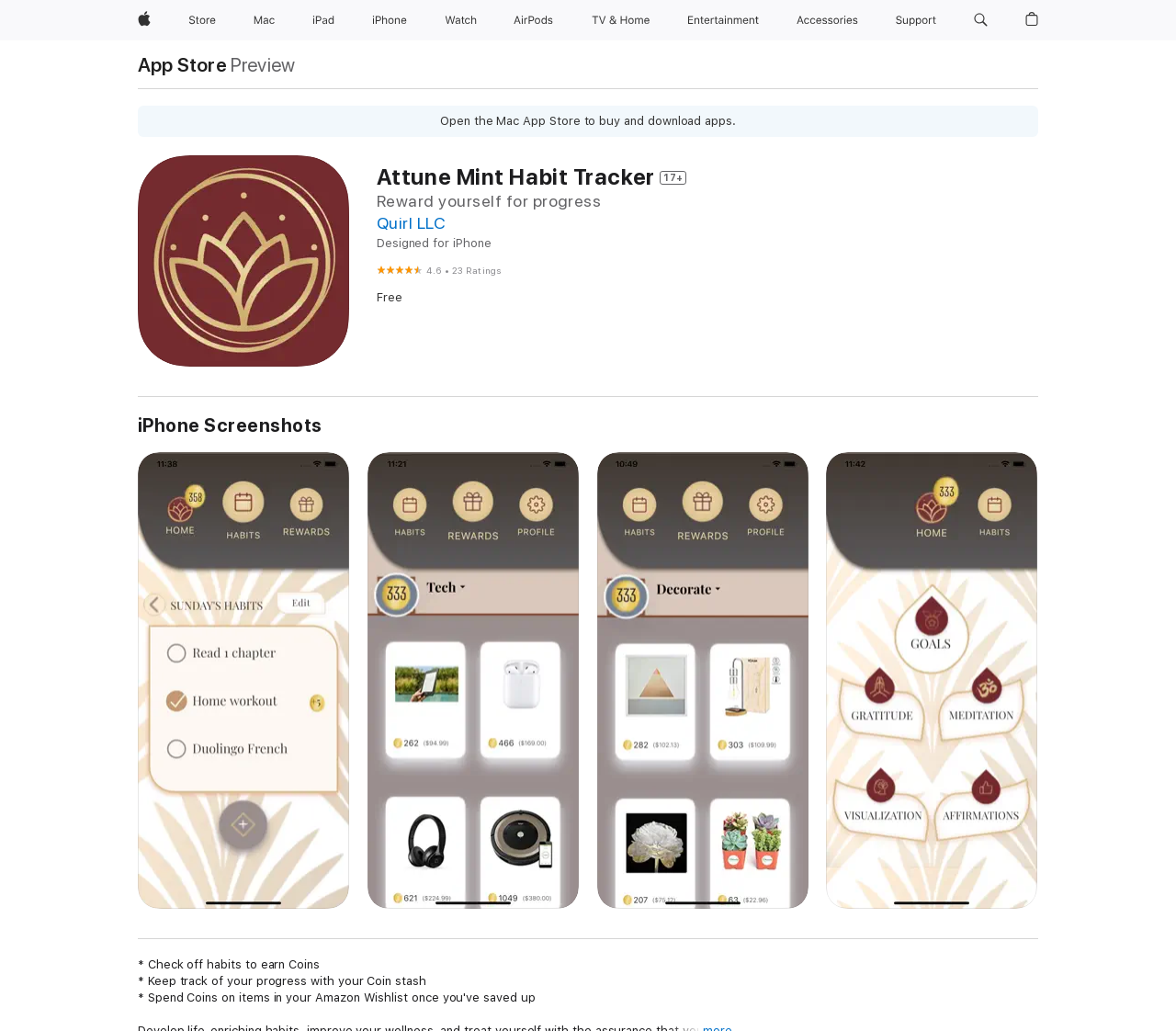Using the webpage screenshot and the element description Store, determine the bounding box coordinates. Specify the coordinates in the format (top-left x, top-left y, bottom-right x, bottom-right y) with values ranging from 0 to 1.

[0.154, 0.0, 0.19, 0.039]